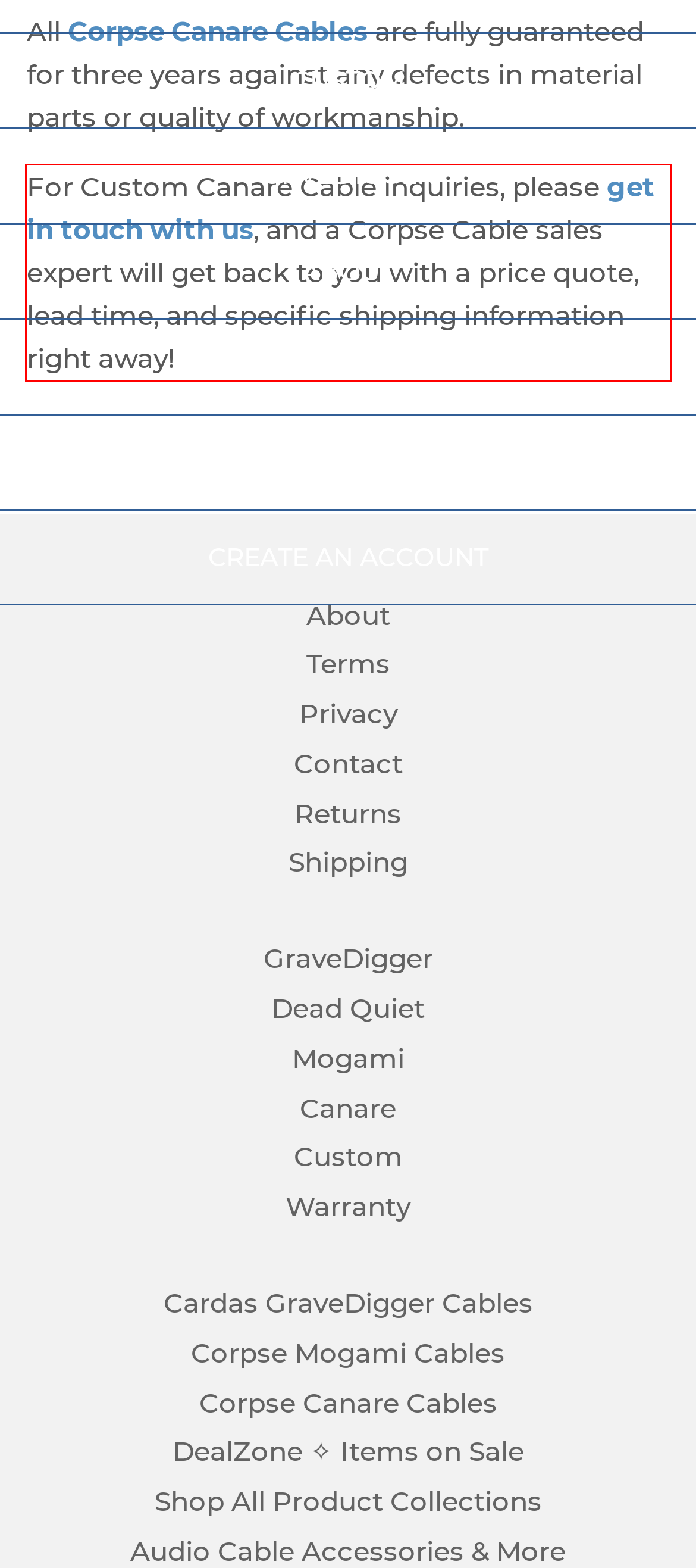From the given screenshot of a webpage, identify the red bounding box and extract the text content within it.

For Custom Canare Cable inquiries, please get in touch with us, and a Corpse Cable sales expert will get back to you with a price quote, lead time, and specific shipping information right away!